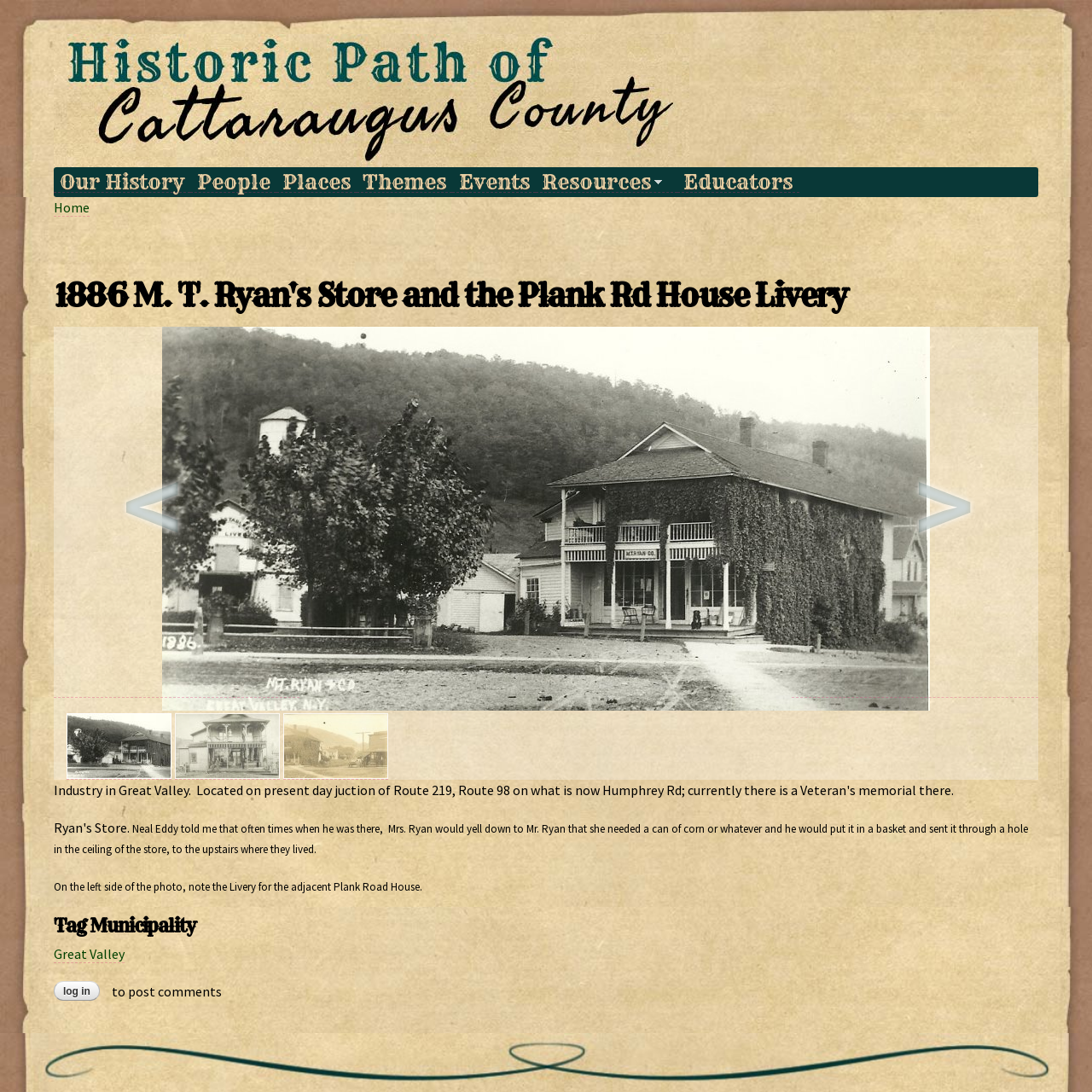Specify the bounding box coordinates of the area to click in order to follow the given instruction: "Read the article 'Tips To Realize Your Goals'."

None